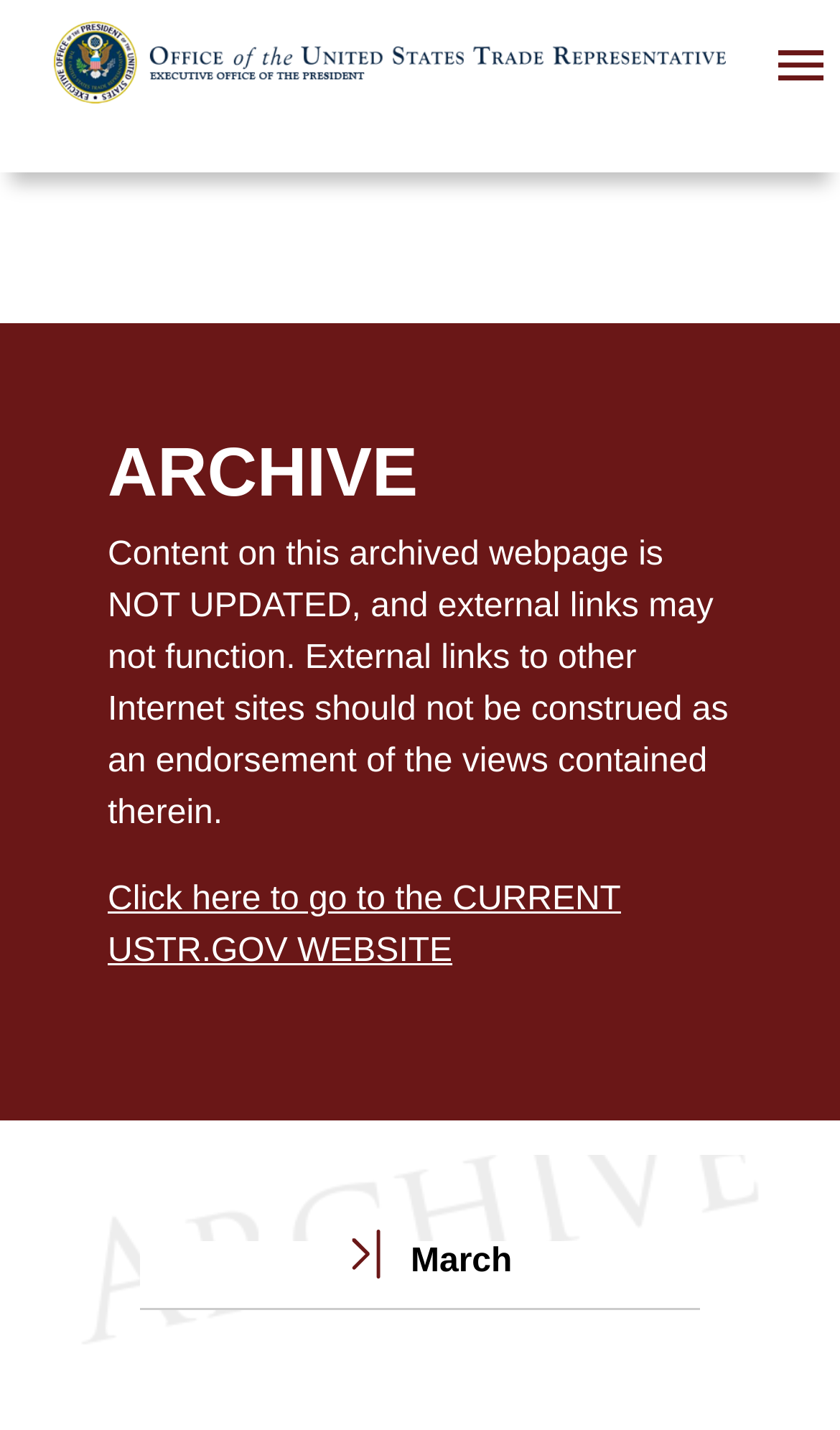What is the purpose of the 'Skip to main content' link?
Provide a comprehensive and detailed answer to the question.

The 'Skip to main content' link is usually provided for accessibility purposes, allowing users to bypass the navigation menu and go directly to the main content of the webpage. This link is often used by screen readers and other assistive technologies.